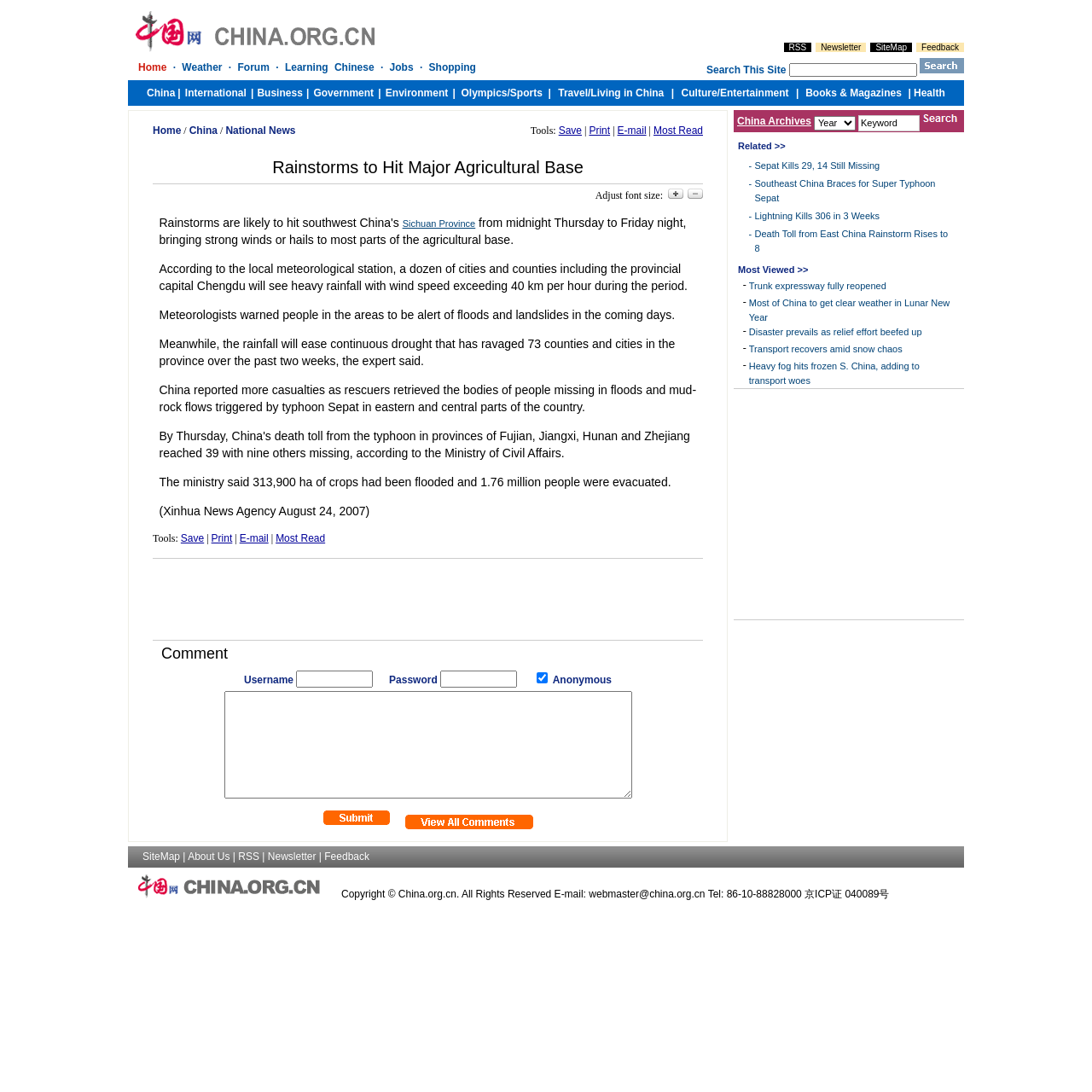Predict the bounding box for the UI component with the following description: "Subscribe to our mailchimp".

None